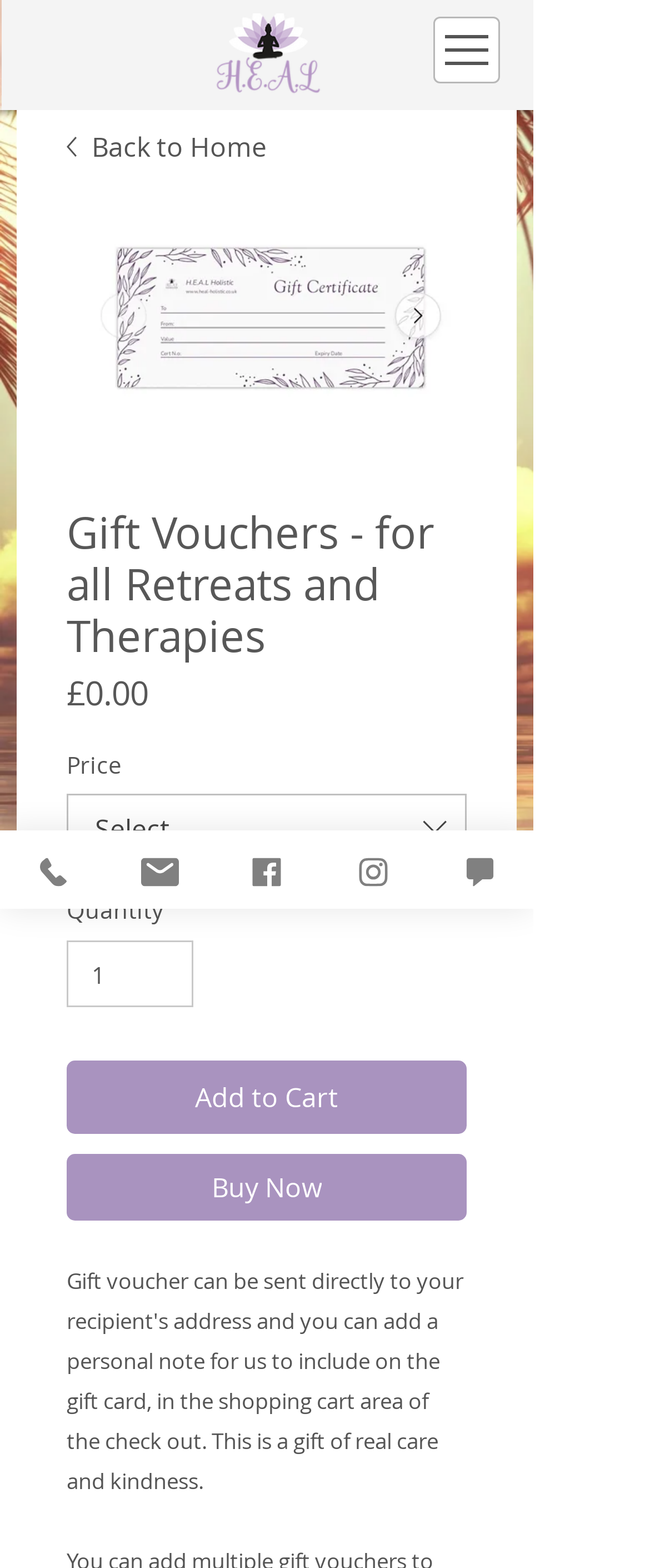What is the purpose of the combobox in the 'Price' section? Based on the screenshot, please respond with a single word or phrase.

To select a price